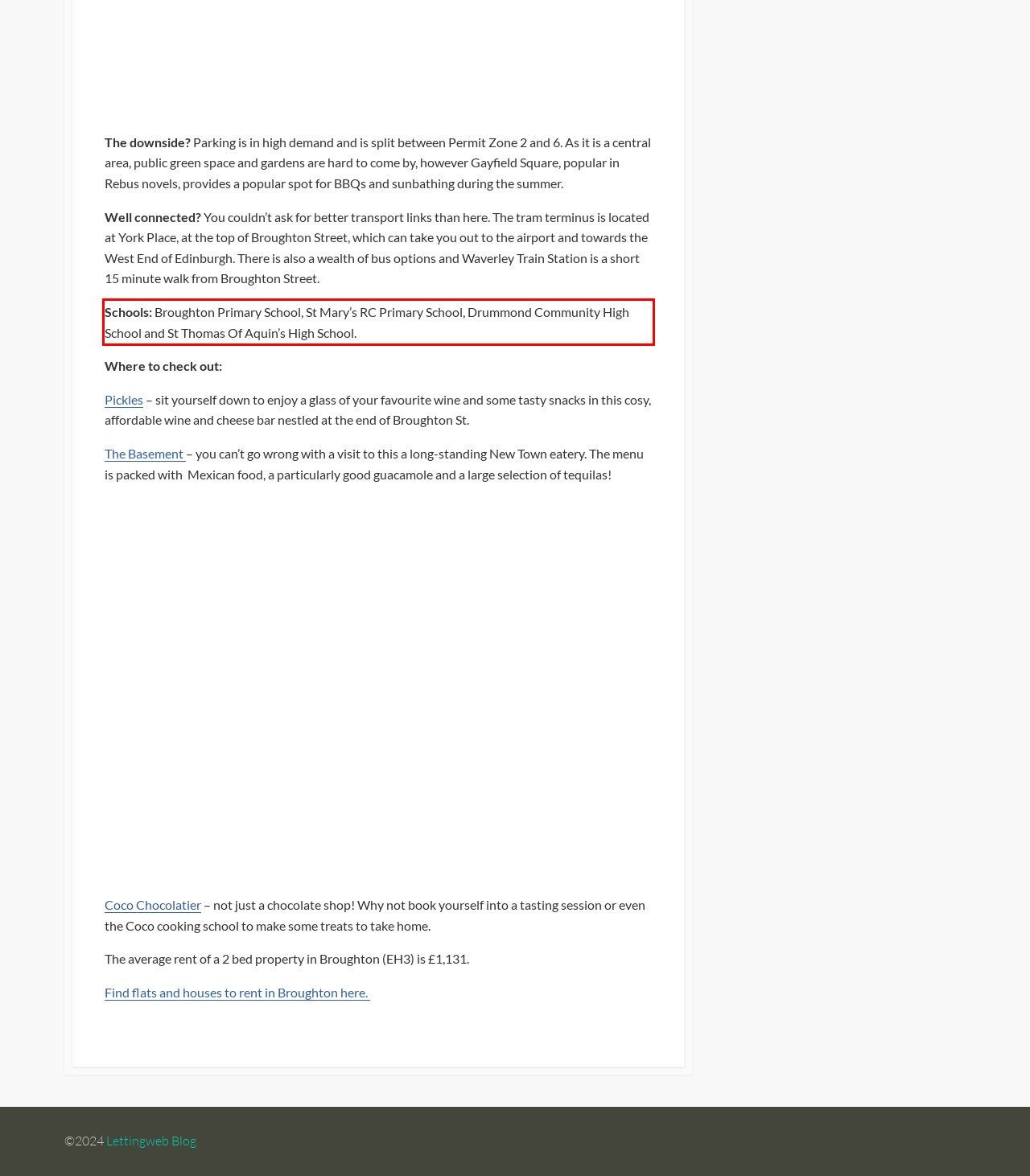Given the screenshot of a webpage, identify the red rectangle bounding box and recognize the text content inside it, generating the extracted text.

Schools: Broughton Primary School, St Mary’s RC Primary School, Drummond Community High School and St Thomas Of Aquin’s High School.